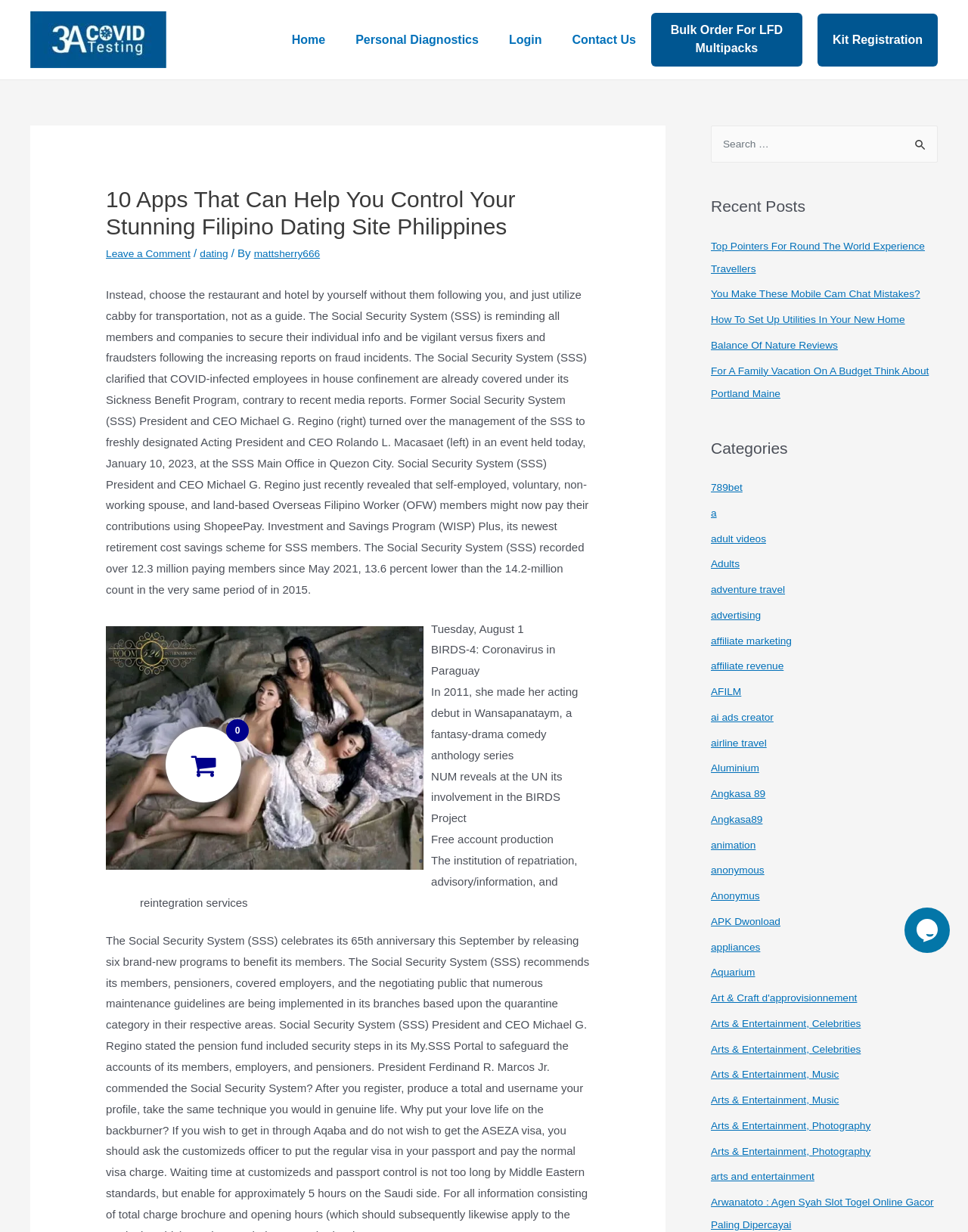How many links are there in the 'Recent Posts' section?
With the help of the image, please provide a detailed response to the question.

I looked at the 'Recent Posts' section and counted the number of links, which are 5 in total.